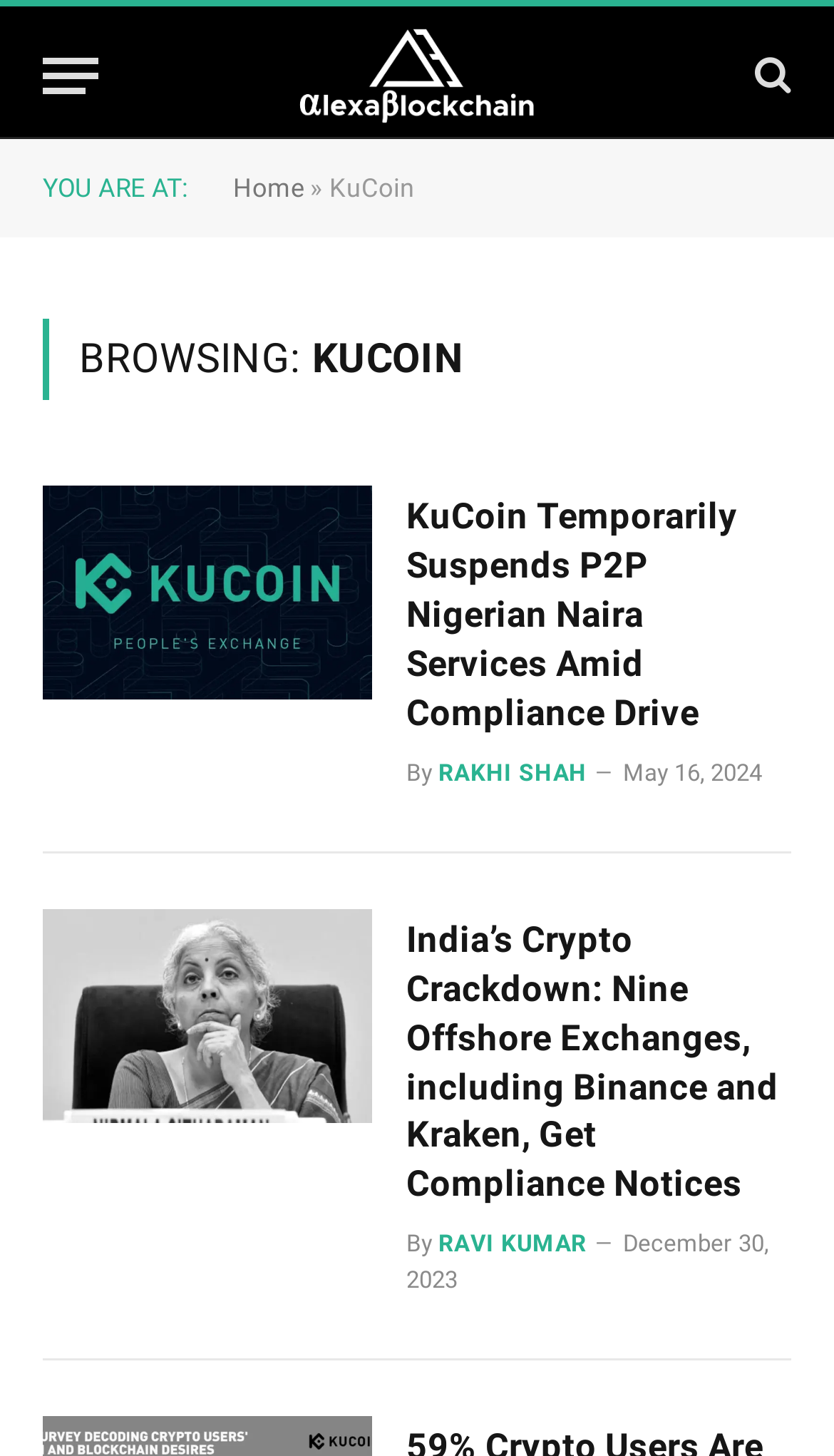Given the element description: "title="Search"", predict the bounding box coordinates of this UI element. The coordinates must be four float numbers between 0 and 1, given as [left, top, right, bottom].

[0.895, 0.019, 0.949, 0.085]